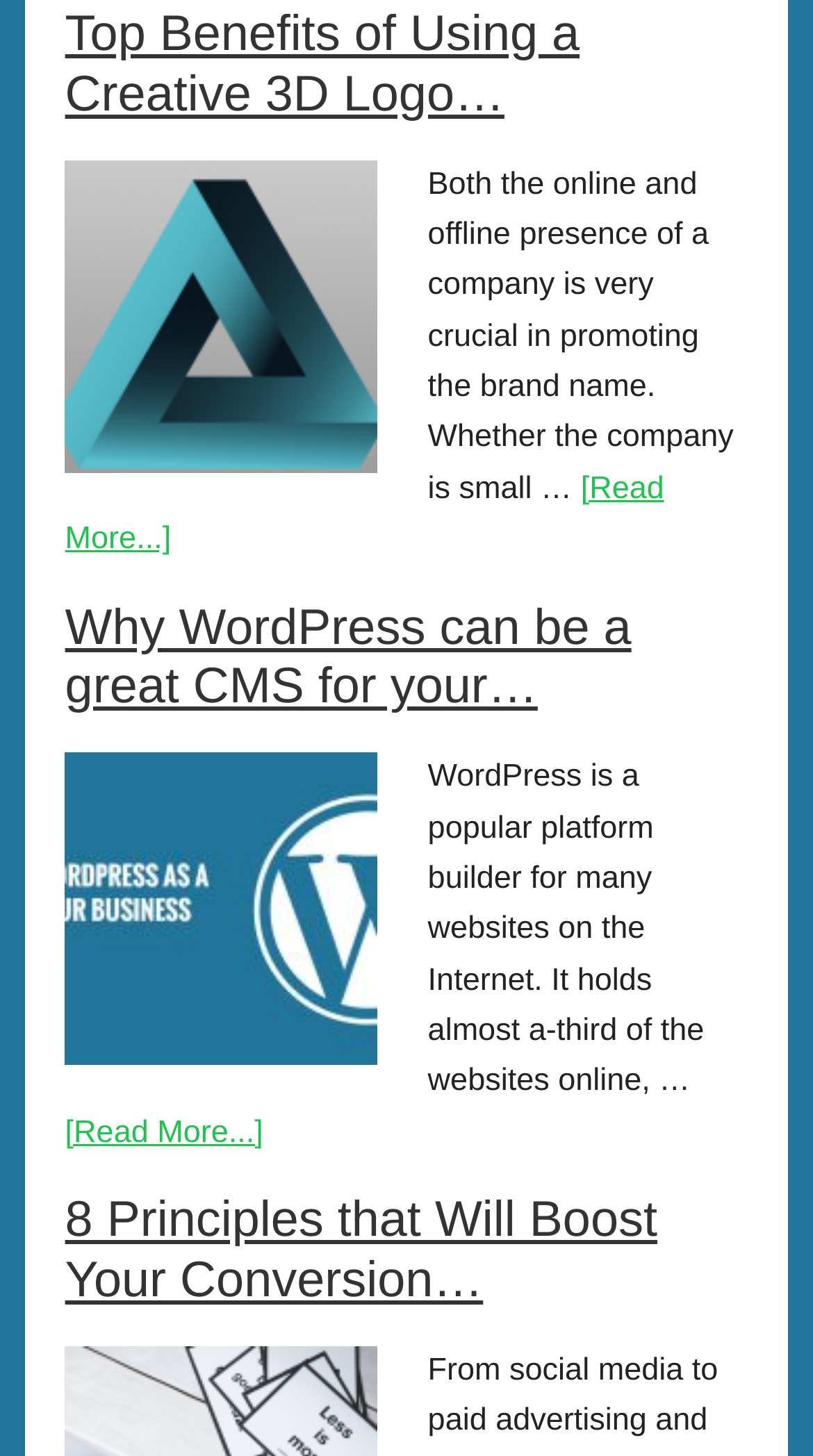Based on the element description "[Read More...]", predict the bounding box coordinates of the UI element.

[0.08, 0.765, 0.324, 0.79]